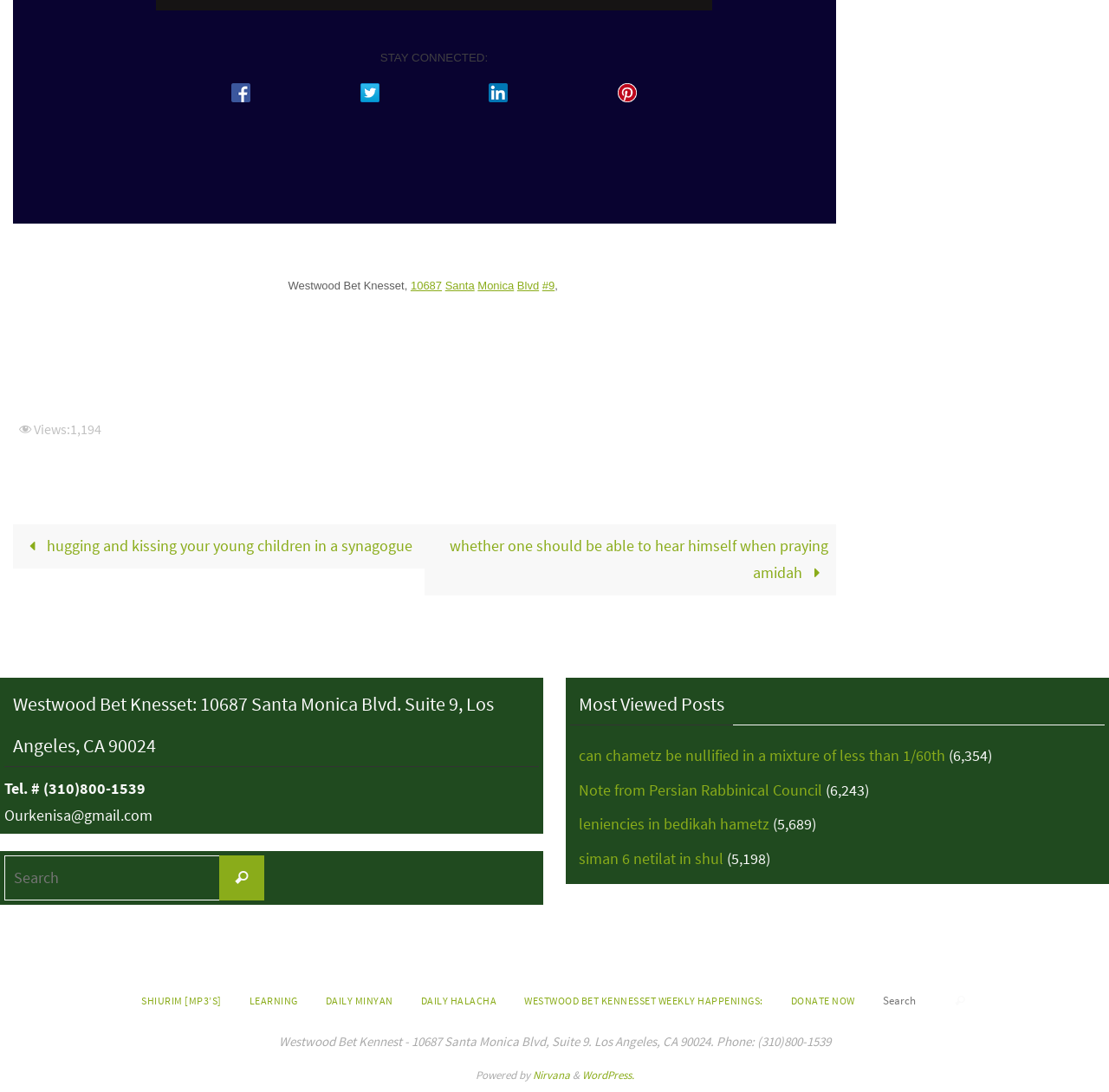What are the social media platforms listed on the webpage?
Respond with a short answer, either a single word or a phrase, based on the image.

Facebook, Twitter, LinkedIn, Pinterest